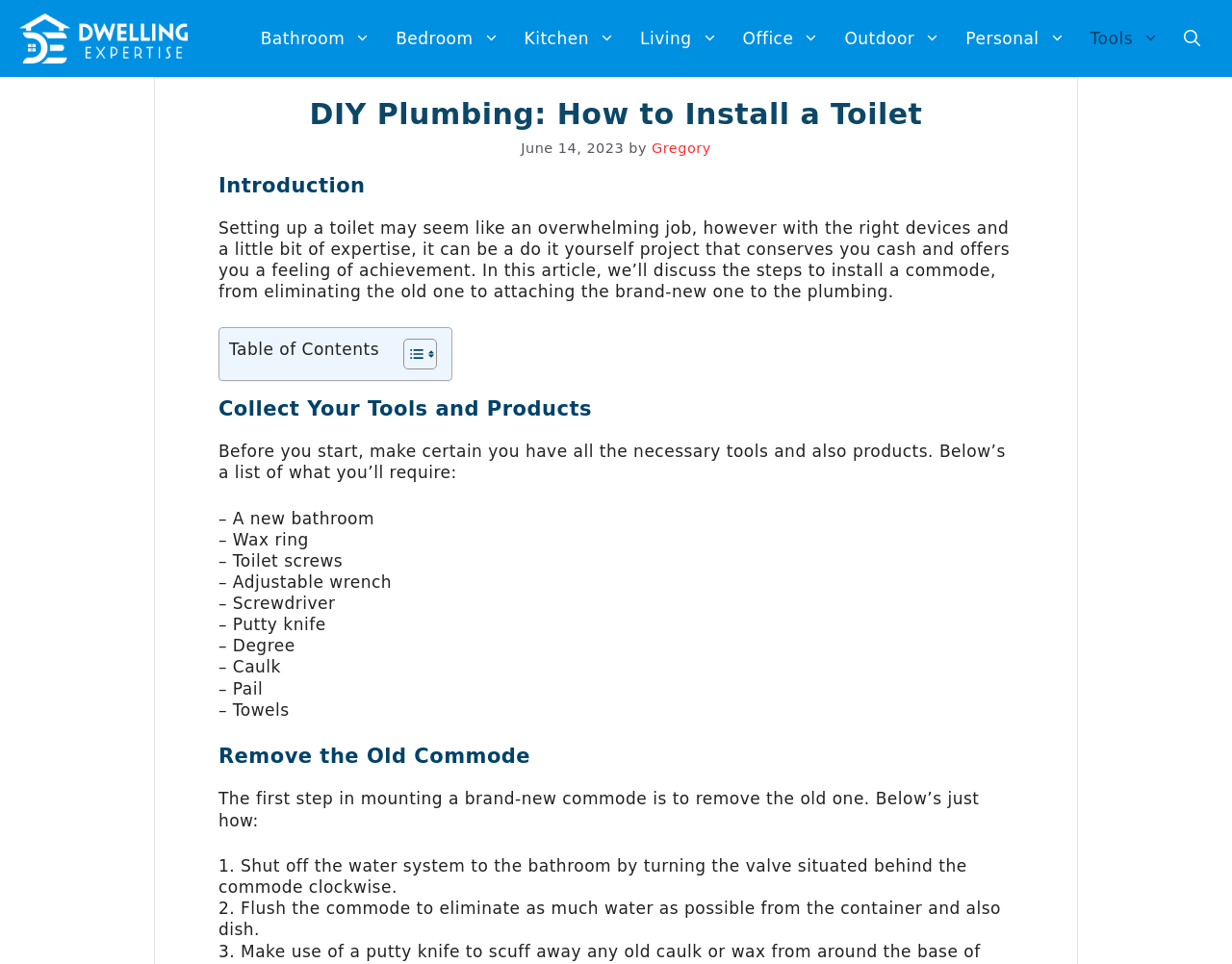What is the title of the DIY guide?
Please provide a single word or phrase as your answer based on the image.

How to Install a Toilet in Easy Steps